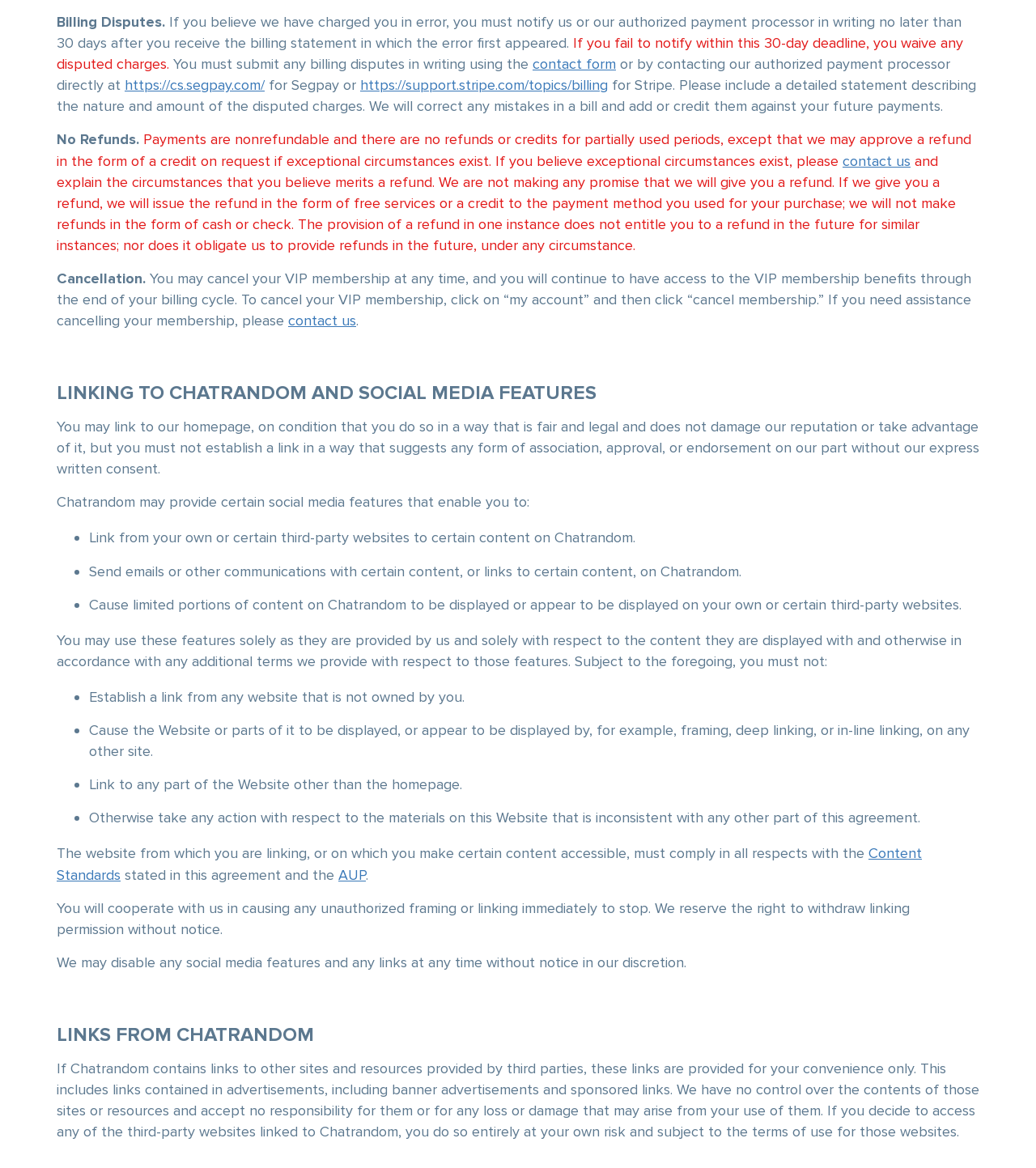Please identify the bounding box coordinates of the area I need to click to accomplish the following instruction: "contact us".

[0.813, 0.13, 0.879, 0.145]